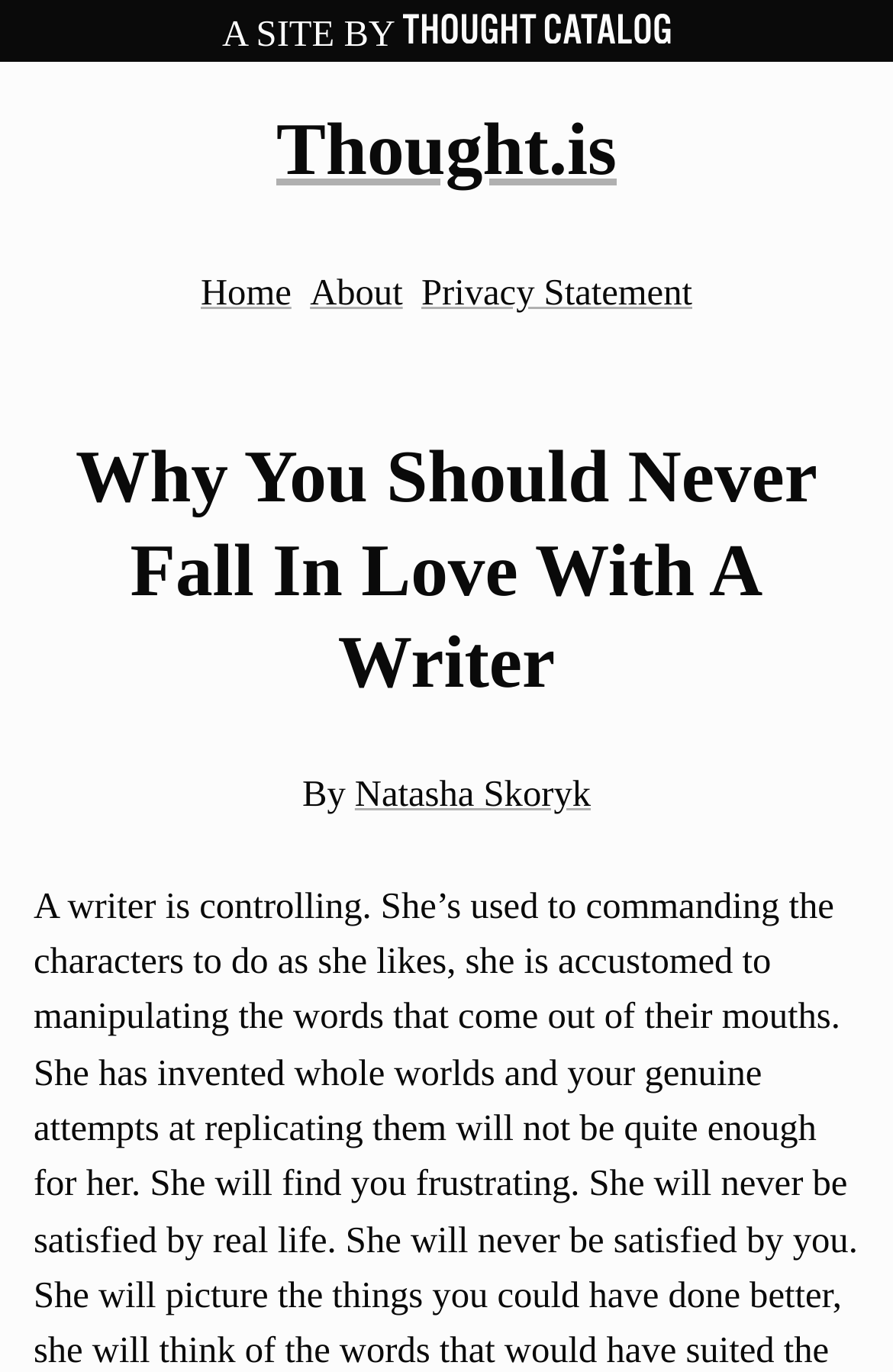What is the author's name of the article?
Use the information from the image to give a detailed answer to the question.

I found the answer by examining the link 'Natasha Skoryk' with bounding box coordinates [0.397, 0.564, 0.662, 0.594] which is located below the heading 'Why You Should Never Fall In Love With A Writer'.